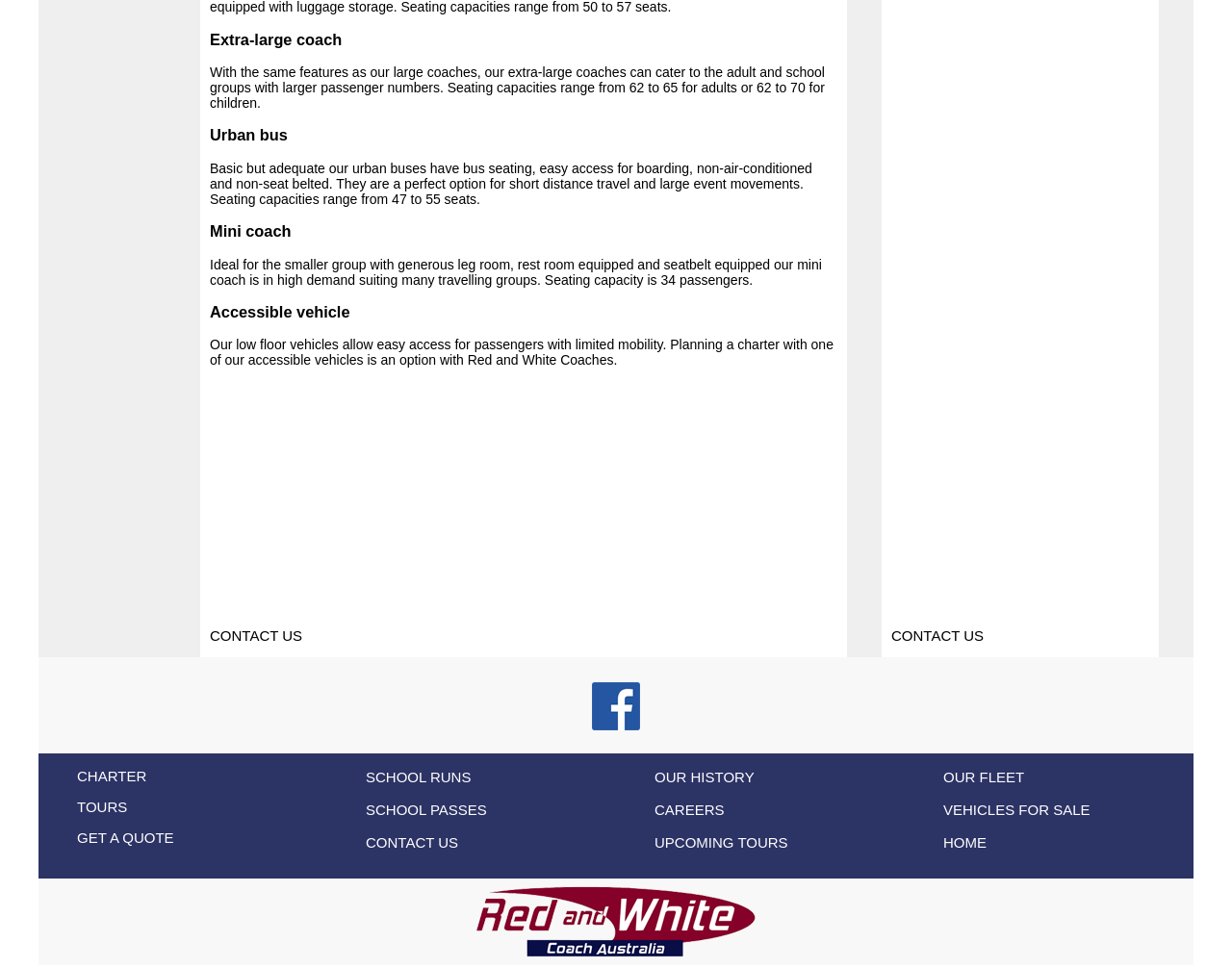Provide the bounding box coordinates, formatted as (top-left x, top-left y, bottom-right x, bottom-right y), with all values being floating point numbers between 0 and 1. Identify the bounding box of the UI element that matches the description: VEHICLES FOR SALE

[0.766, 0.828, 0.885, 0.845]